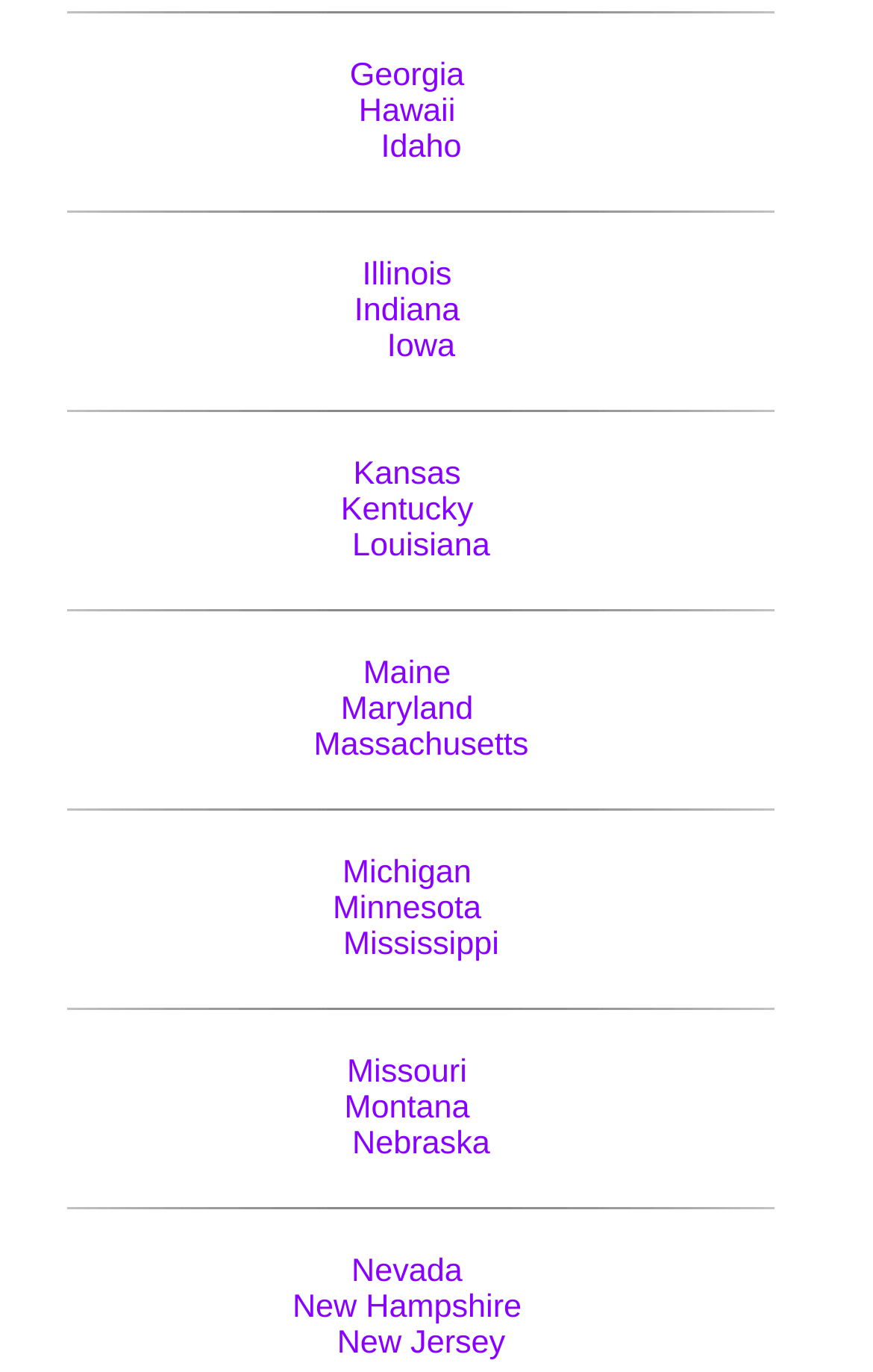Kindly determine the bounding box coordinates for the area that needs to be clicked to execute this instruction: "input text".

None